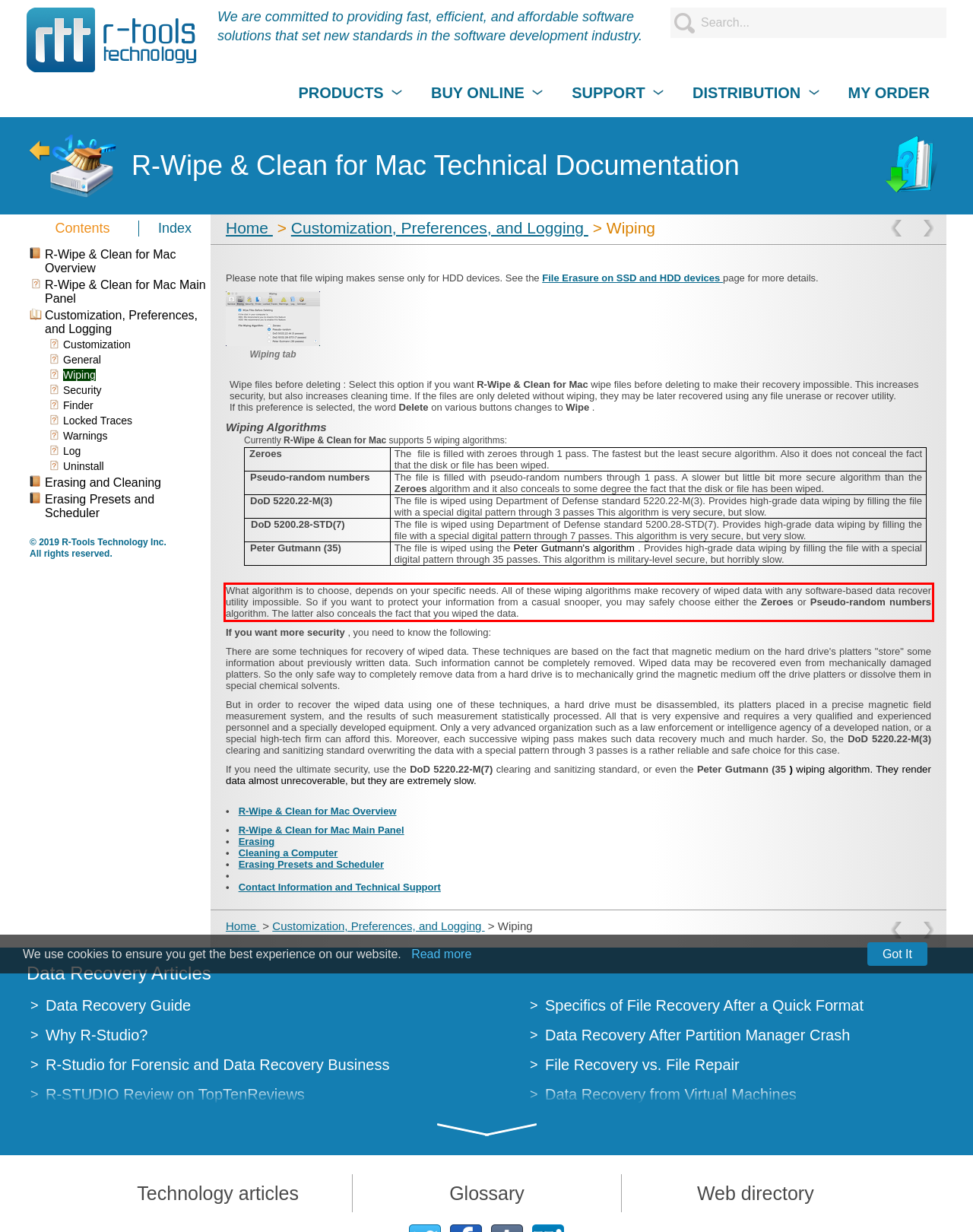Please identify and extract the text content from the UI element encased in a red bounding box on the provided webpage screenshot.

What algorithm is to choose, depends on your specific needs. All of these wiping algorithms make recovery of wiped data with any software-based data recover utility impossible. So if you want to protect your information from a casual snooper, you may safely choose either the Zeroes or Pseudo-random numbers algorithm. The latter also conceals the fact that you wiped the data.